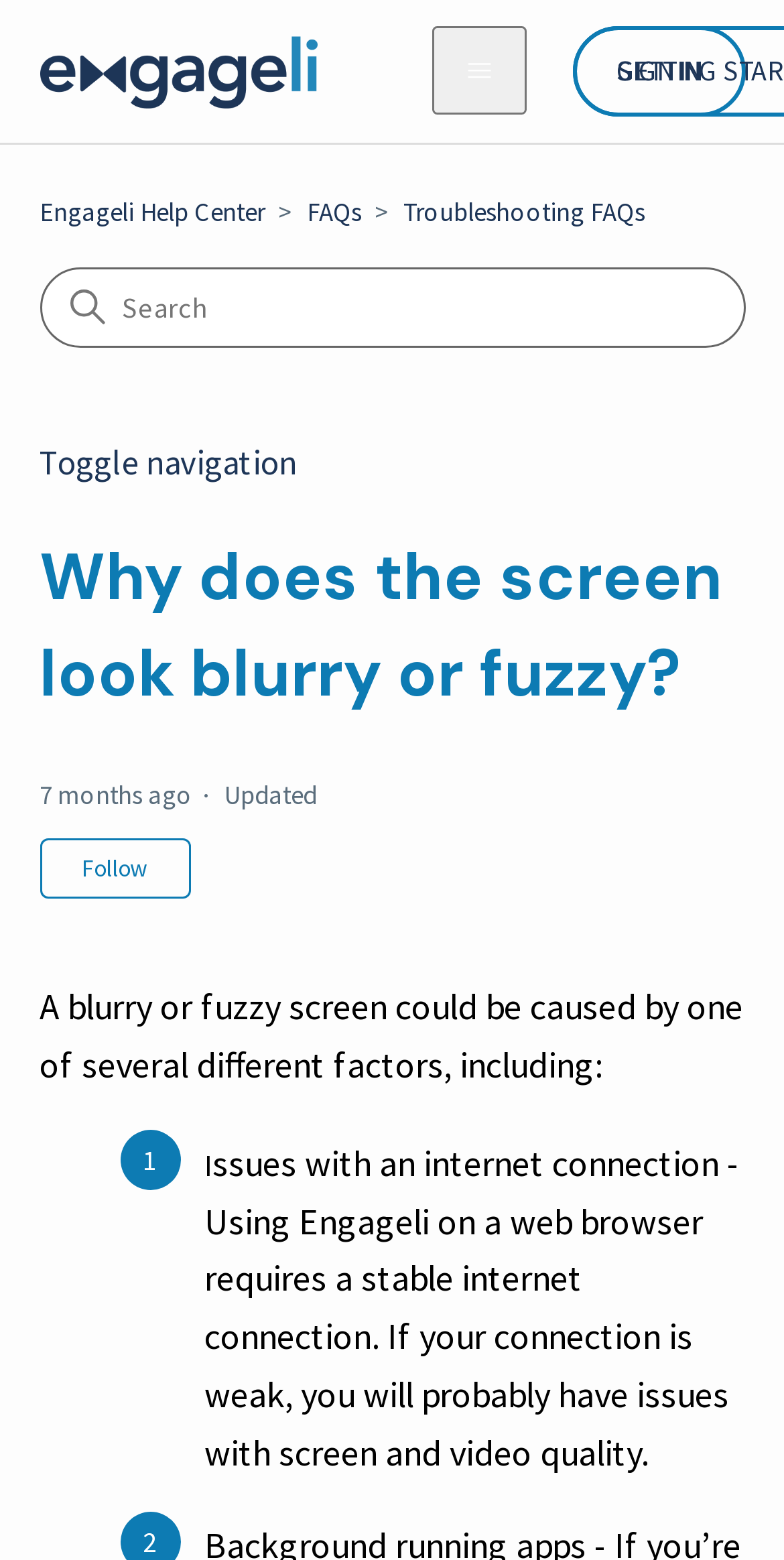Determine the coordinates of the bounding box that should be clicked to complete the instruction: "Follow Article". The coordinates should be represented by four float numbers between 0 and 1: [left, top, right, bottom].

[0.05, 0.537, 0.242, 0.576]